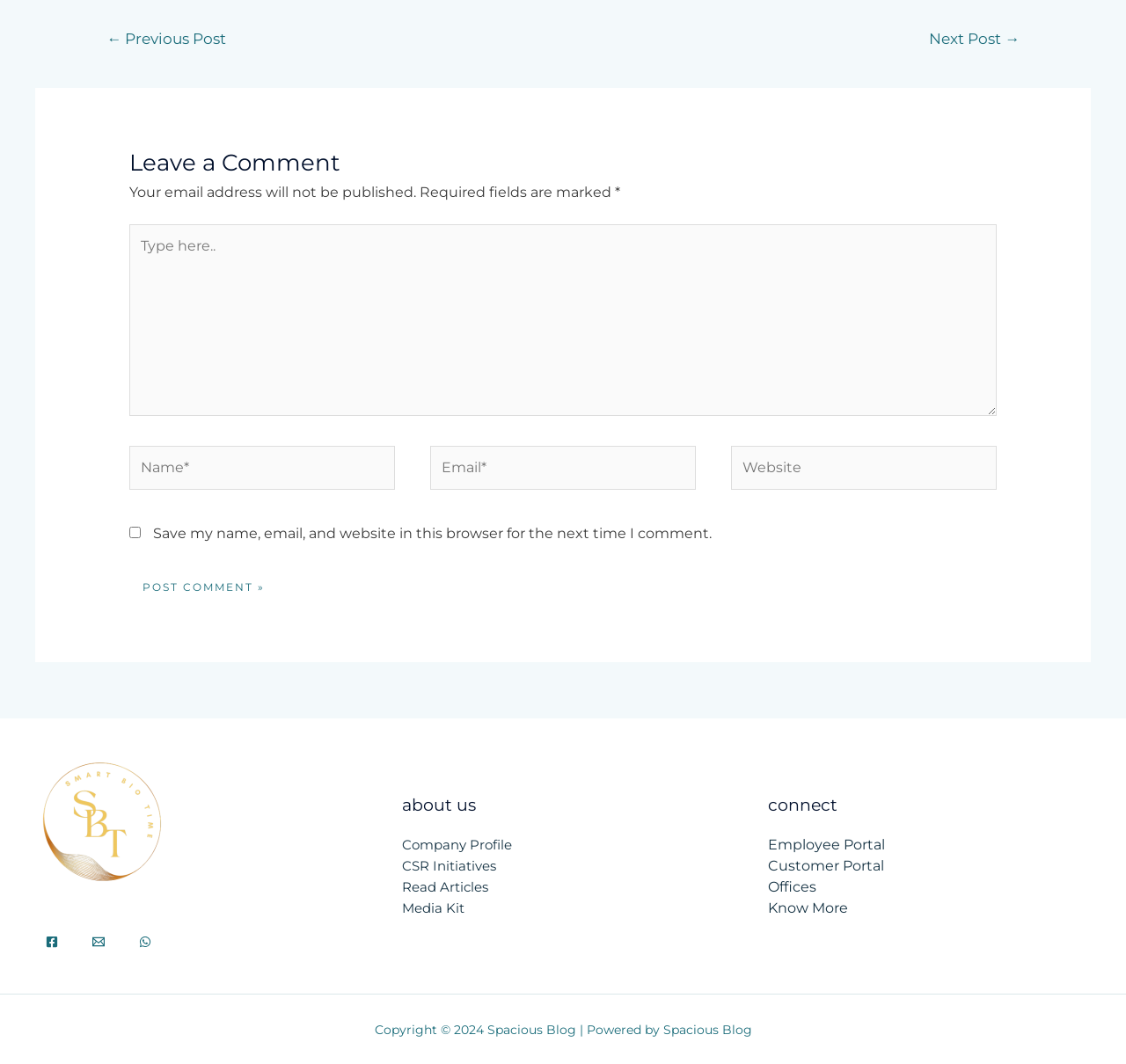Determine the bounding box coordinates of the clickable area required to perform the following instruction: "Type here". The coordinates should be represented as four float numbers between 0 and 1: [left, top, right, bottom].

[0.114, 0.212, 0.147, 0.247]